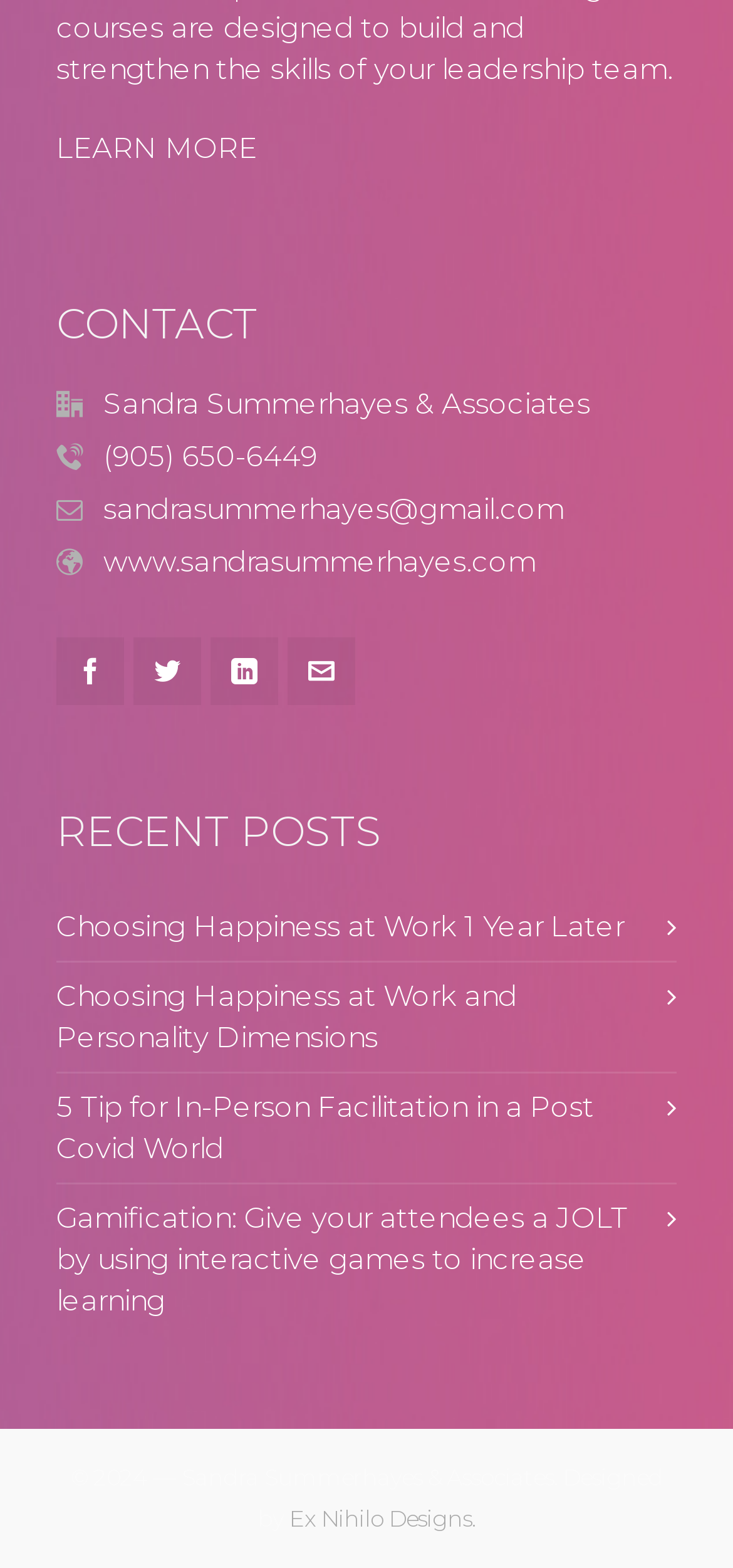Determine the bounding box coordinates of the clickable element necessary to fulfill the instruction: "Visit the website 'www.sandrasummerhayes.com'". Provide the coordinates as four float numbers within the 0 to 1 range, i.e., [left, top, right, bottom].

[0.141, 0.347, 0.731, 0.37]